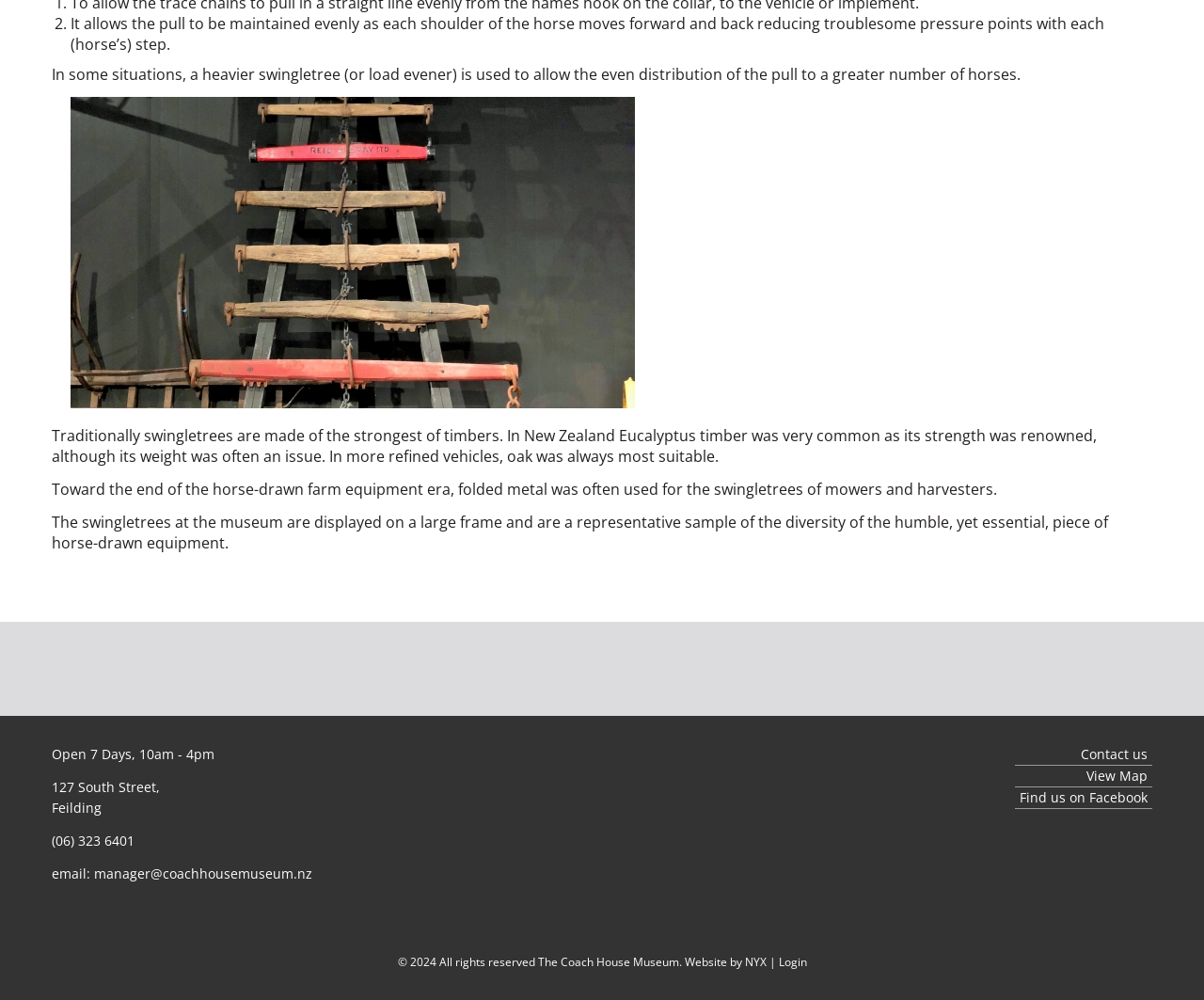Locate and provide the bounding box coordinates for the HTML element that matches this description: "Login".

[0.646, 0.954, 0.67, 0.97]